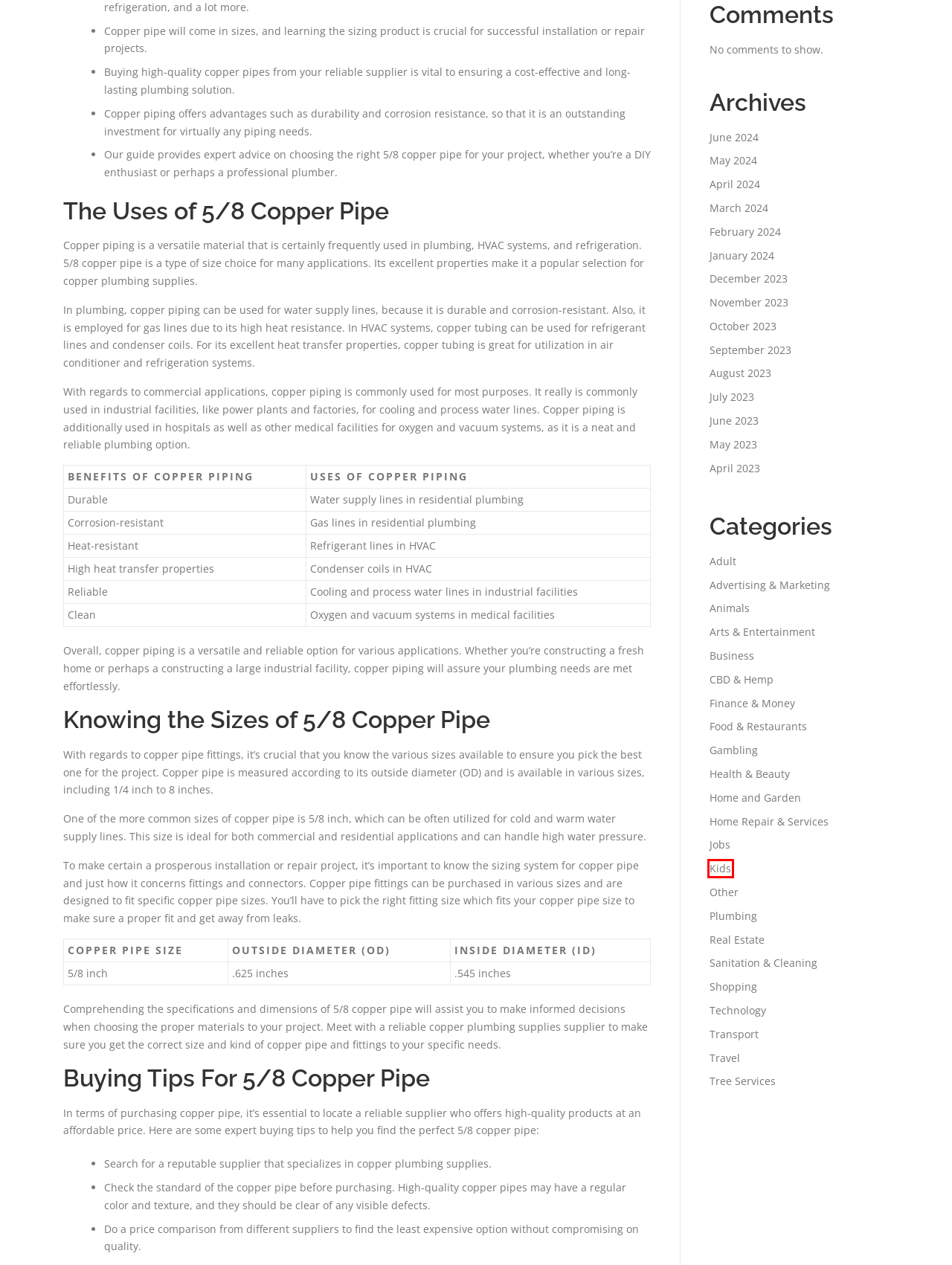You have a screenshot of a webpage with a red bounding box around an element. Select the webpage description that best matches the new webpage after clicking the element within the red bounding box. Here are the descriptions:
A. April 2024 – VisionaryVoyager
B. April 2023 – VisionaryVoyager
C. Travel – VisionaryVoyager
D. Finance & Money – VisionaryVoyager
E. July 2023 – VisionaryVoyager
F. May 2023 – VisionaryVoyager
G. June 2023 – VisionaryVoyager
H. Kids – VisionaryVoyager

H